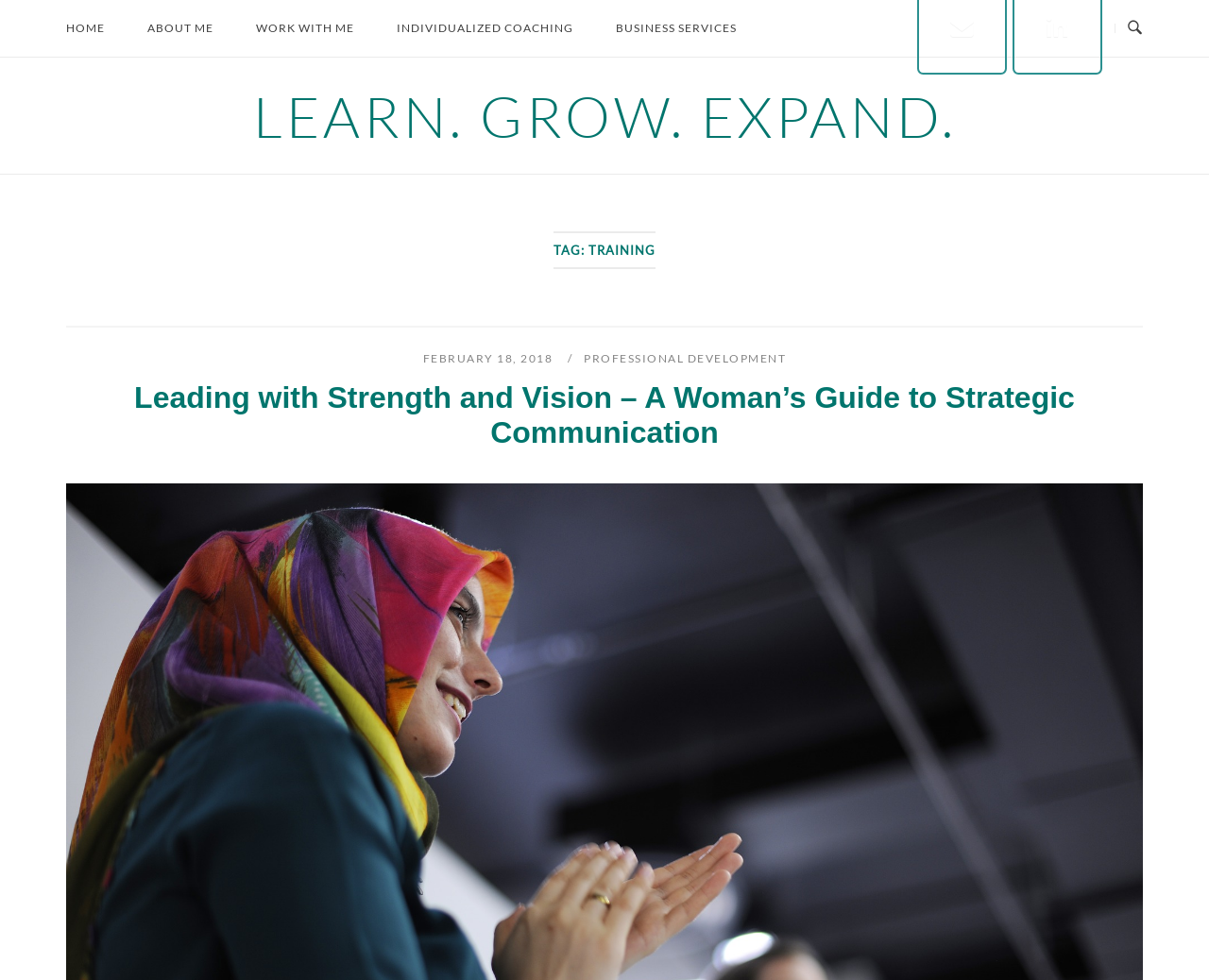Provide a short answer using a single word or phrase for the following question: 
How many links are in the top menu?

5